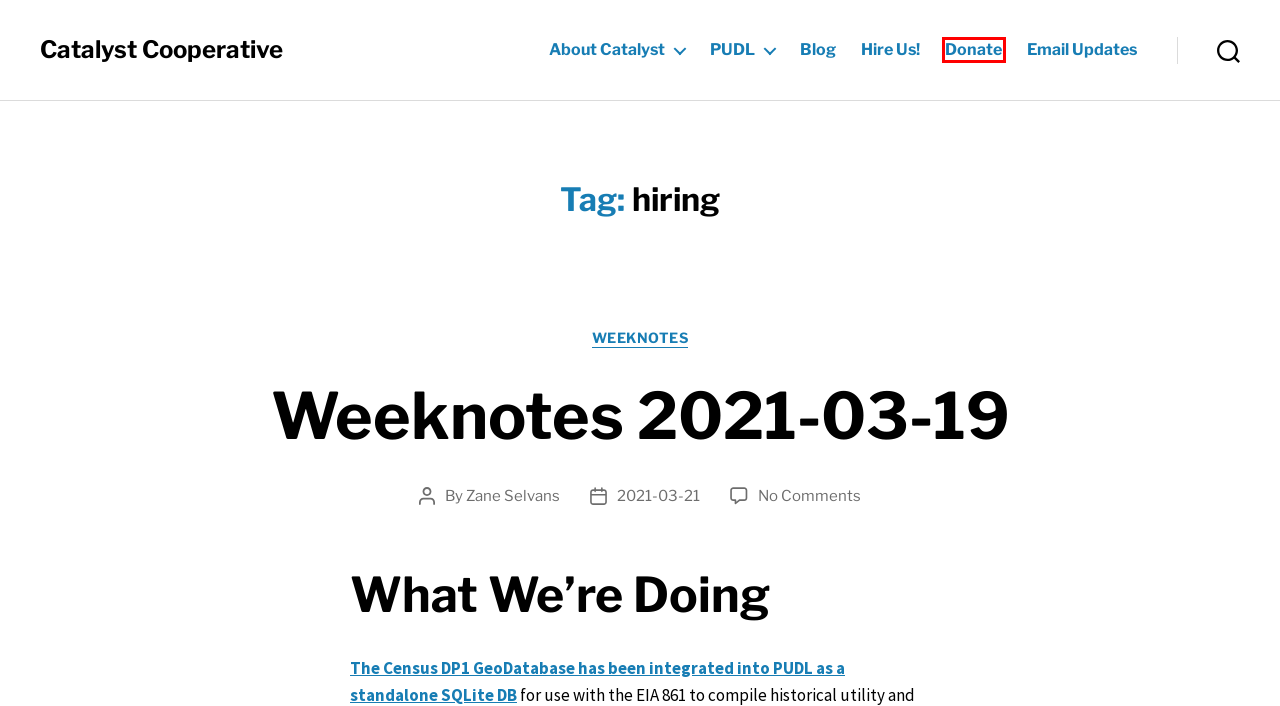A screenshot of a webpage is given, marked with a red bounding box around a UI element. Please select the most appropriate webpage description that fits the new page after clicking the highlighted element. Here are the candidates:
A. Hire Catalyst to Wrangle Your Data - Catalyst Cooperative
B. The Public Utility Data Liberation (PUDL) Project - Catalyst Cooperative
C. weeknotes Archives - Catalyst Cooperative
D. Support the PUDL Project - Catalyst Cooperative
E. Weeknotes 2021-03-19 - Catalyst Cooperative
F. Sign up for Updates - Catalyst Cooperative
G. Blog - Catalyst Cooperative
H. Convert Census DP1 to SQLite by zaneselvans · Pull Request #948 · catalyst-cooperative/pudl · GitHub

D